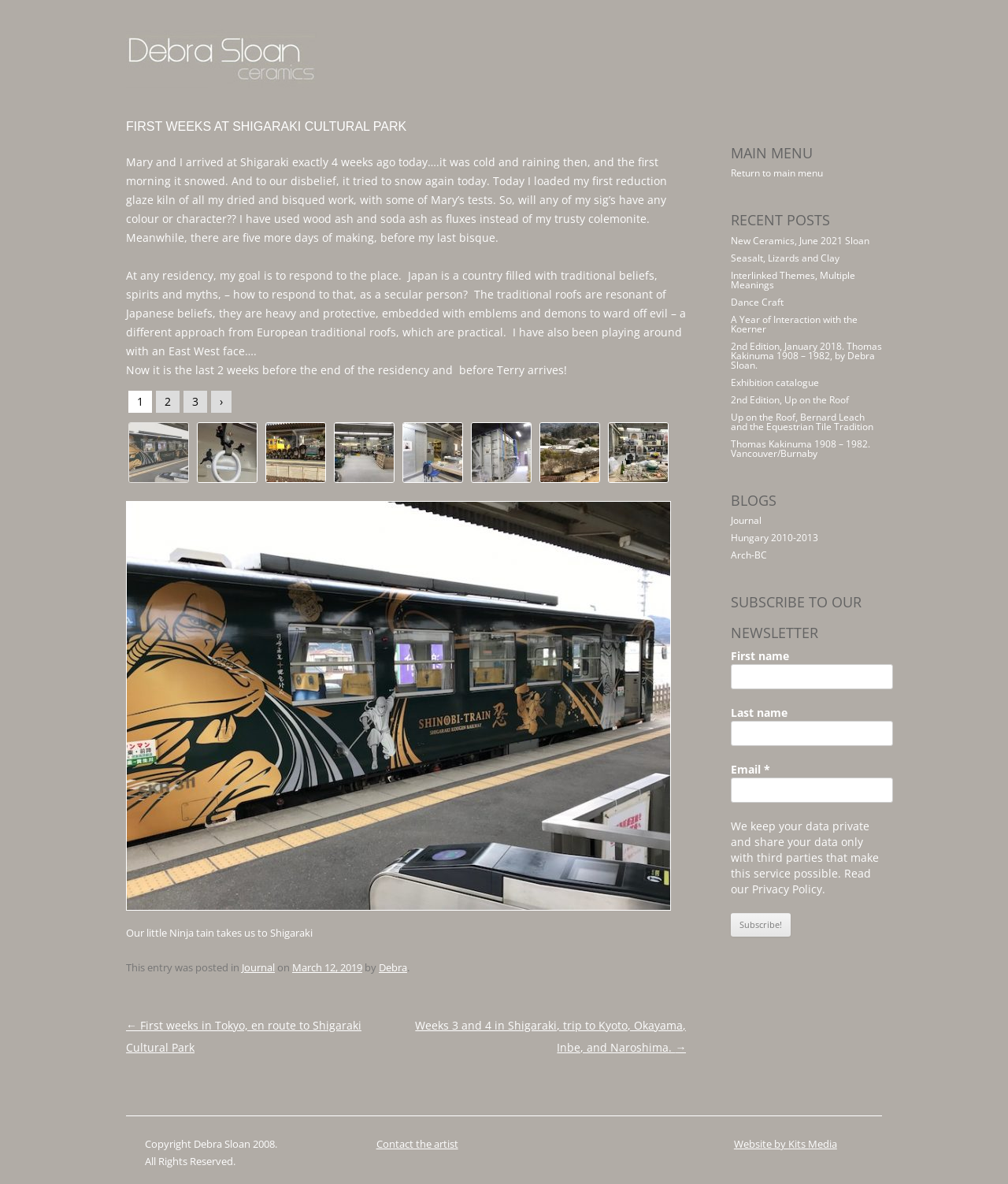What is the purpose of the textbox fields?
Give a detailed explanation using the information visible in the image.

The textbox fields are located in the complementary section of the webpage, and they are used to input first name, last name, and email address to subscribe to the newsletter, as indicated by the surrounding text 'Subscribe to our newsletter'.